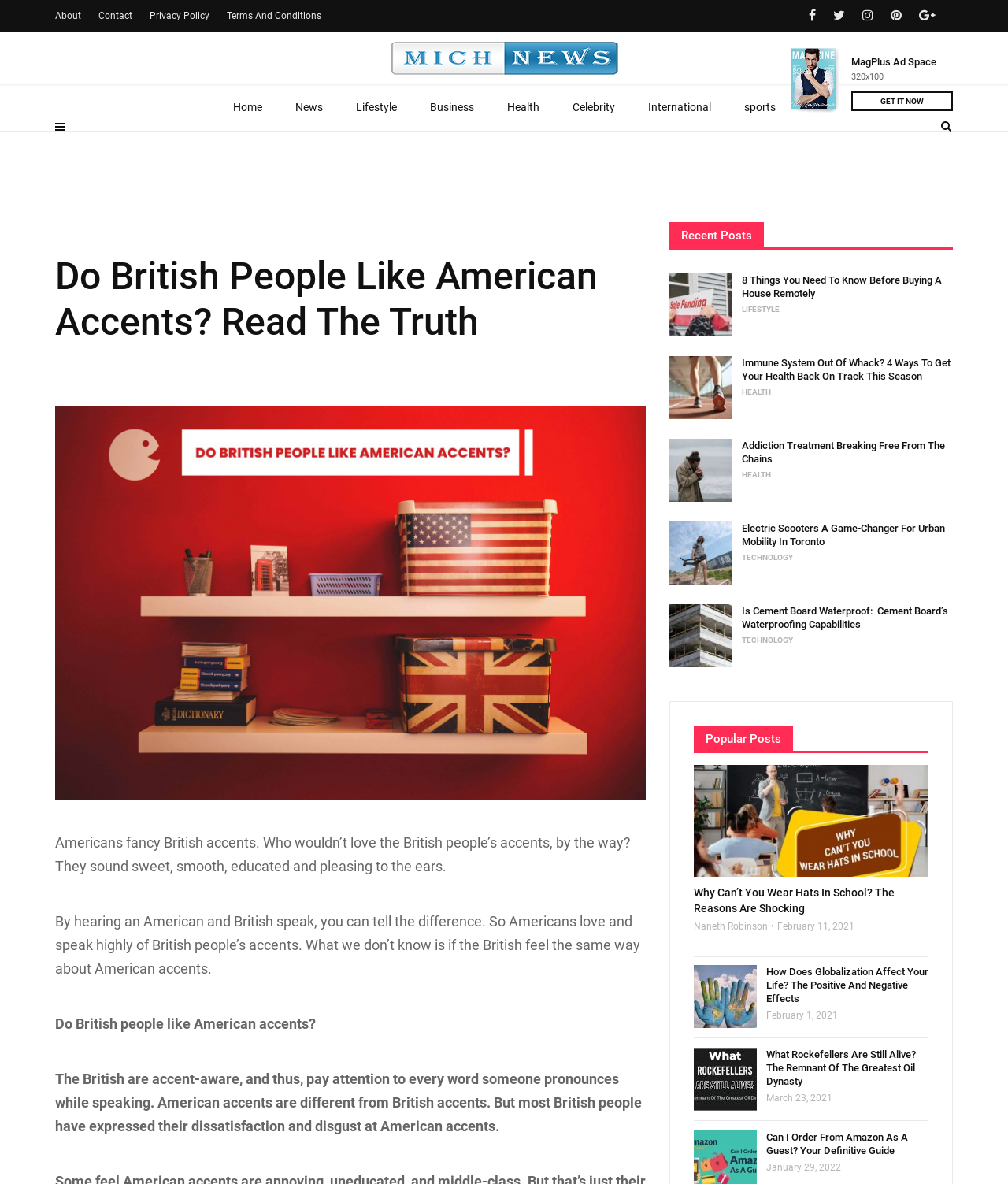Using the format (top-left x, top-left y, bottom-right x, bottom-right y), provide the bounding box coordinates for the described UI element. All values should be floating point numbers between 0 and 1: Lifestyle

[0.336, 0.104, 0.41, 0.143]